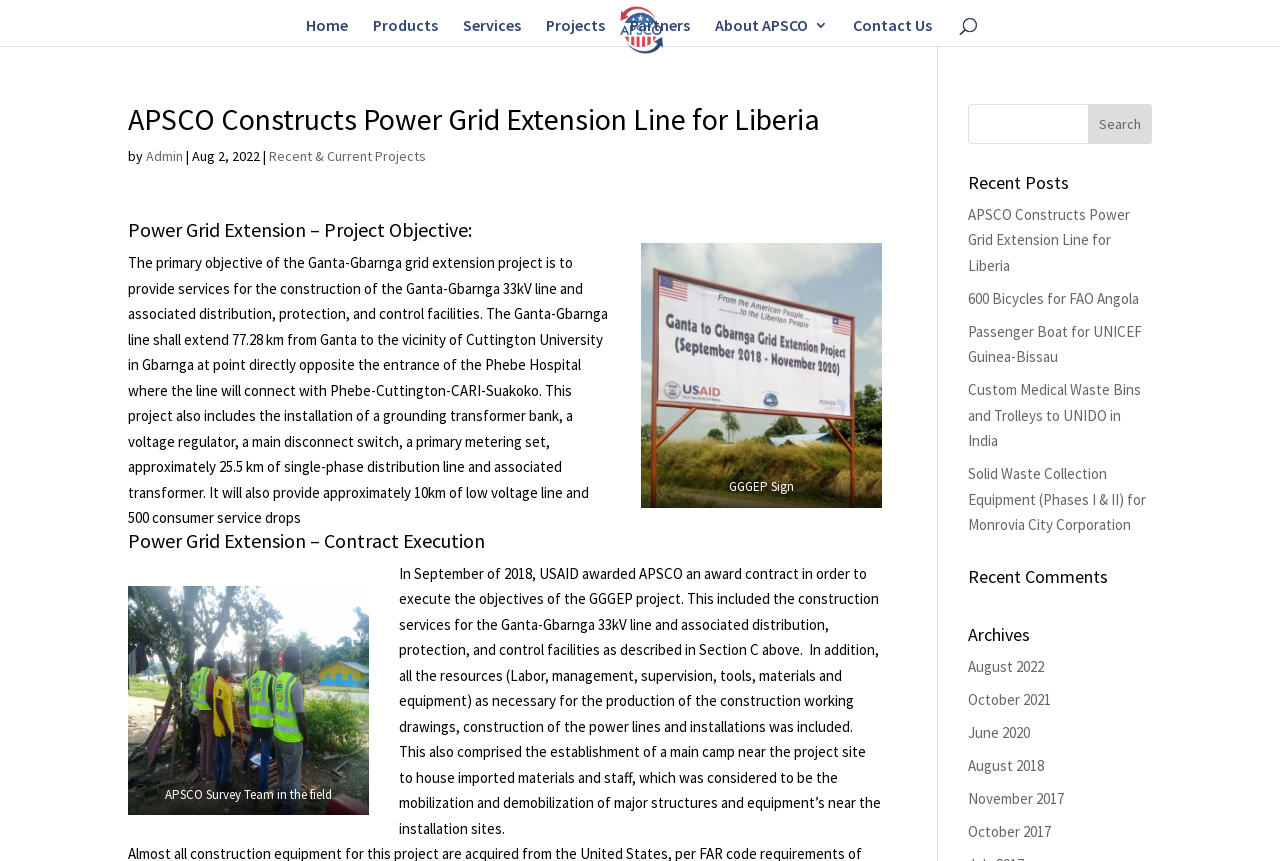Articulate a detailed summary of the webpage's content and design.

The webpage is about APSCO, an American procurement services company, and its project on power grid extension in Liberia. At the top, there is a navigation menu with links to different sections of the website, including Home, Products, Services, Projects, Partners, About APSCO, and Contact Us. 

Below the navigation menu, there is a heading that reads "APSCO Constructs Power Grid Extension Line for Liberia". Next to it, there is a link to the administrator's page and a date "Aug 2, 2022". 

The main content of the webpage is divided into three sections. The first section is about the project objective, which is to provide services for the construction of the Ganta-Gbarnga 33kV line and associated distribution, protection, and control facilities. This section includes a detailed description of the project and a figure with a caption "GGGEP Sign".

The second section is about the contract execution, which was awarded by USAID in September 2018. This section includes a figure with a caption "APSCO Survey Team in the field" and a detailed description of the contract.

On the right side of the webpage, there is a search bar and a section titled "Recent Posts" that lists several links to other projects, including "600 Bicycles for FAO Angola", "Passenger Boat for UNICEF Guinea-Bissau", and others. Below the "Recent Posts" section, there are sections titled "Recent Comments" and "Archives" that list links to other pages on the website.